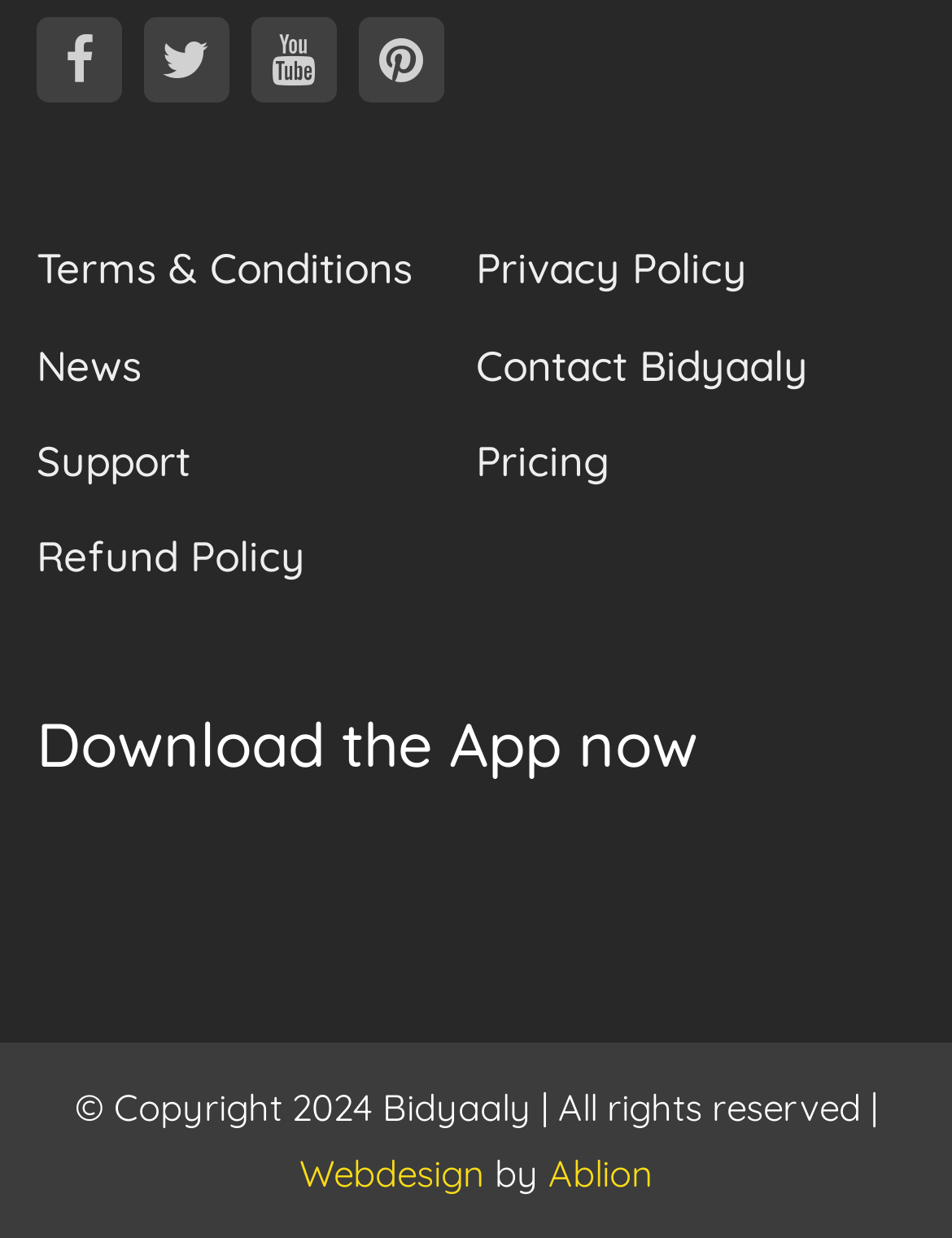Please give a concise answer to this question using a single word or phrase: 
What is the copyright year?

2024